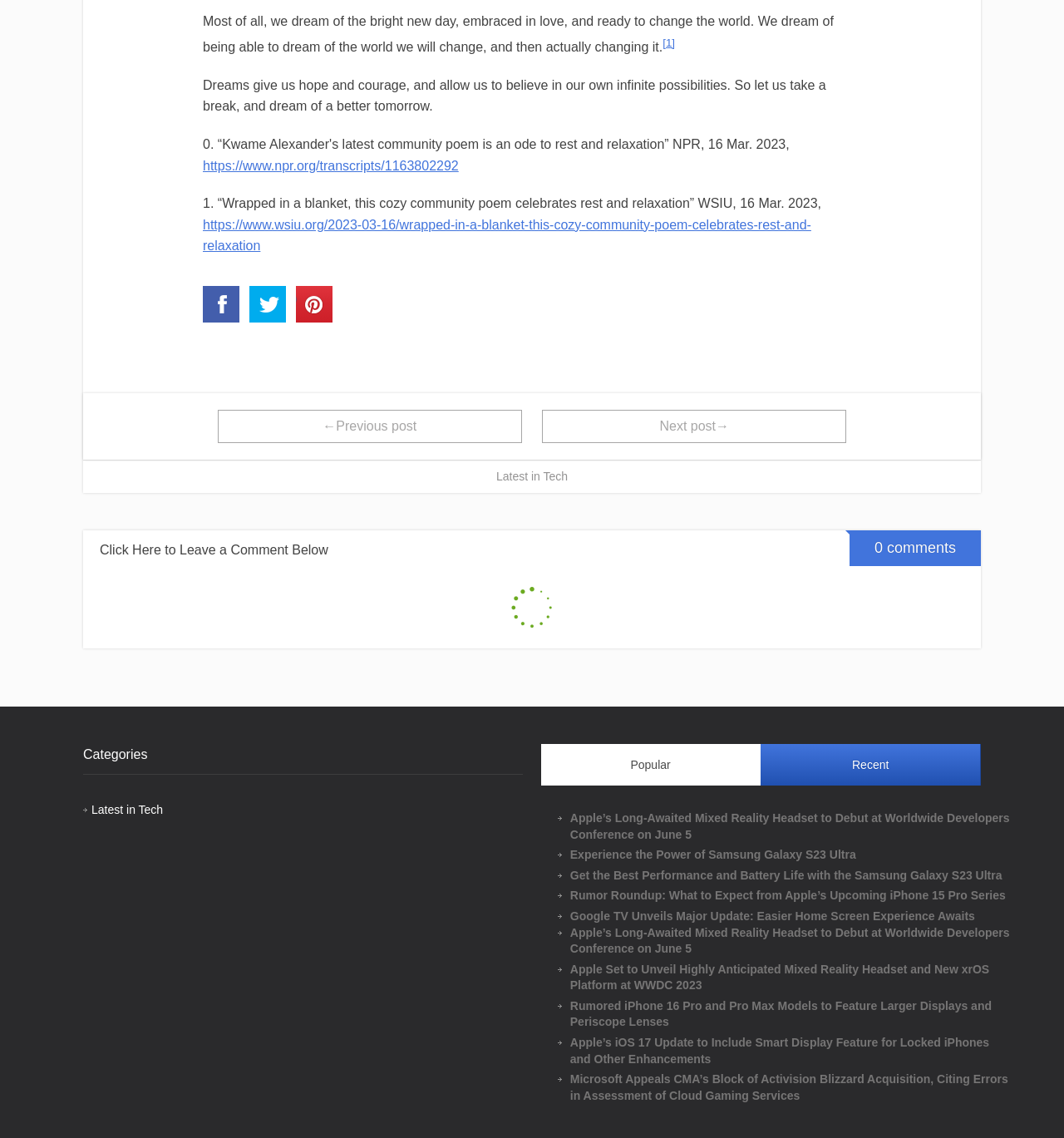Answer this question using a single word or a brief phrase:
What is the text of the first sentence on the webpage?

Most of all, we dream of the bright new day, embraced in love, and ready to change the world.